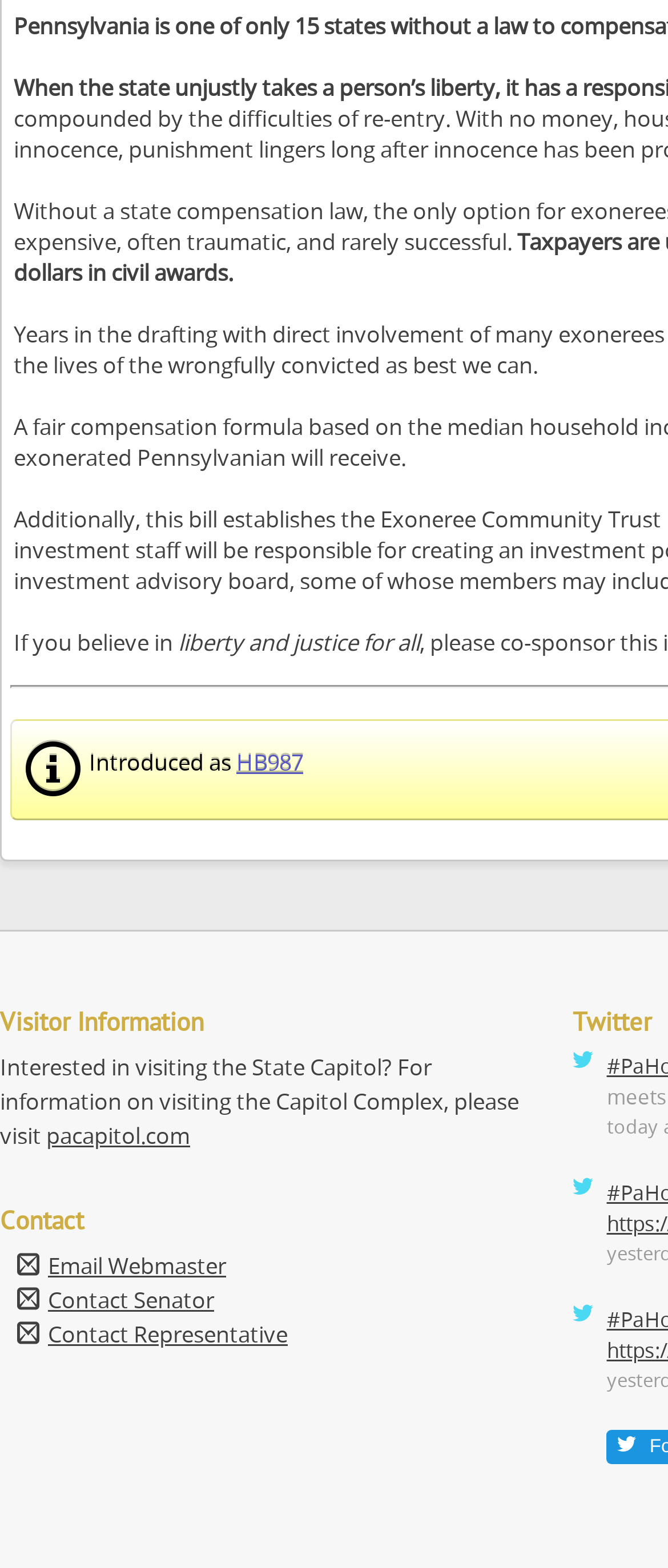What is the bill introduced as
Refer to the image and provide a one-word or short phrase answer.

HB987